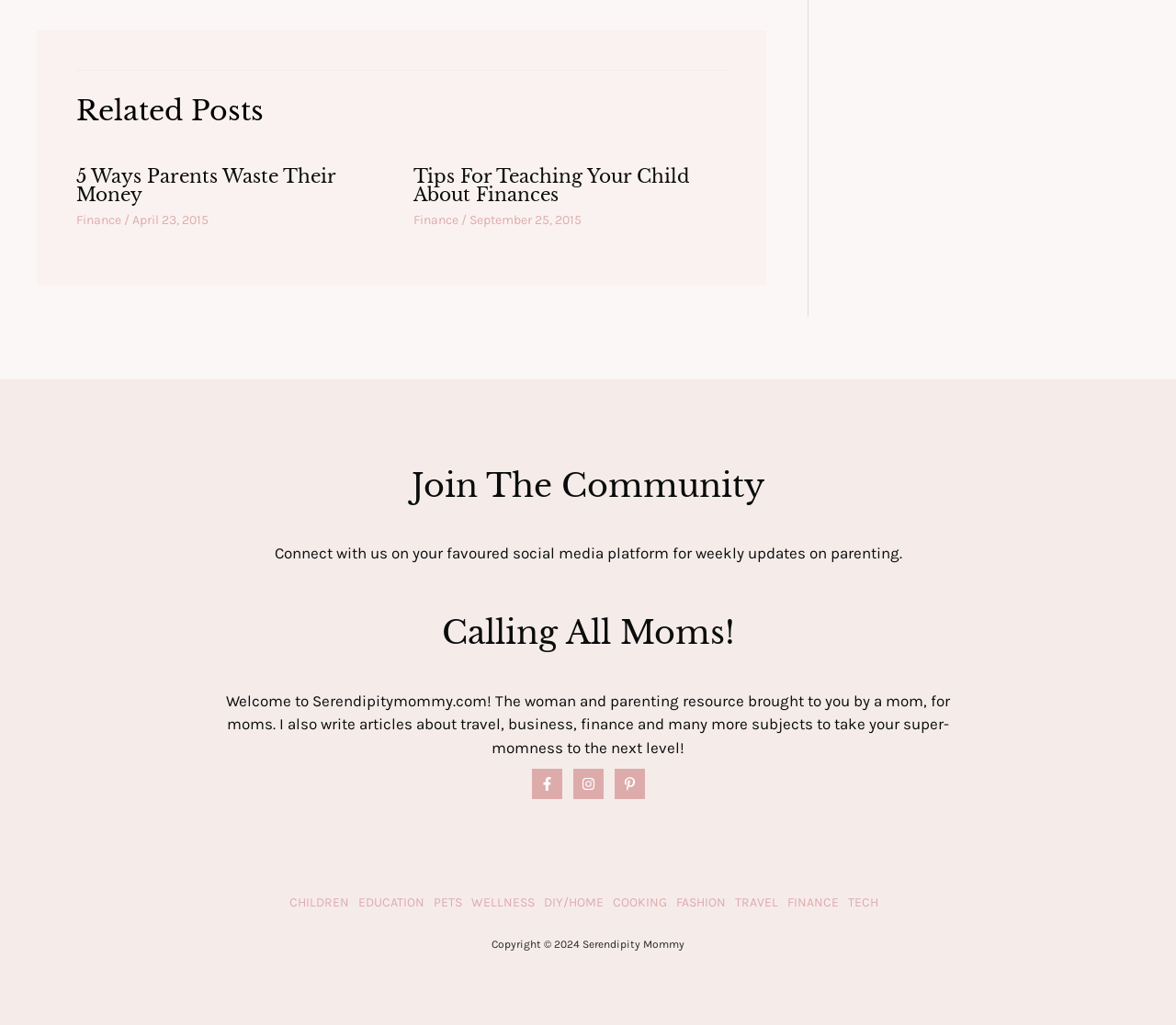Identify the bounding box coordinates of the area that should be clicked in order to complete the given instruction: "Click on 'Tips For Teaching Your Child About Finances'". The bounding box coordinates should be four float numbers between 0 and 1, i.e., [left, top, right, bottom].

[0.351, 0.161, 0.586, 0.201]